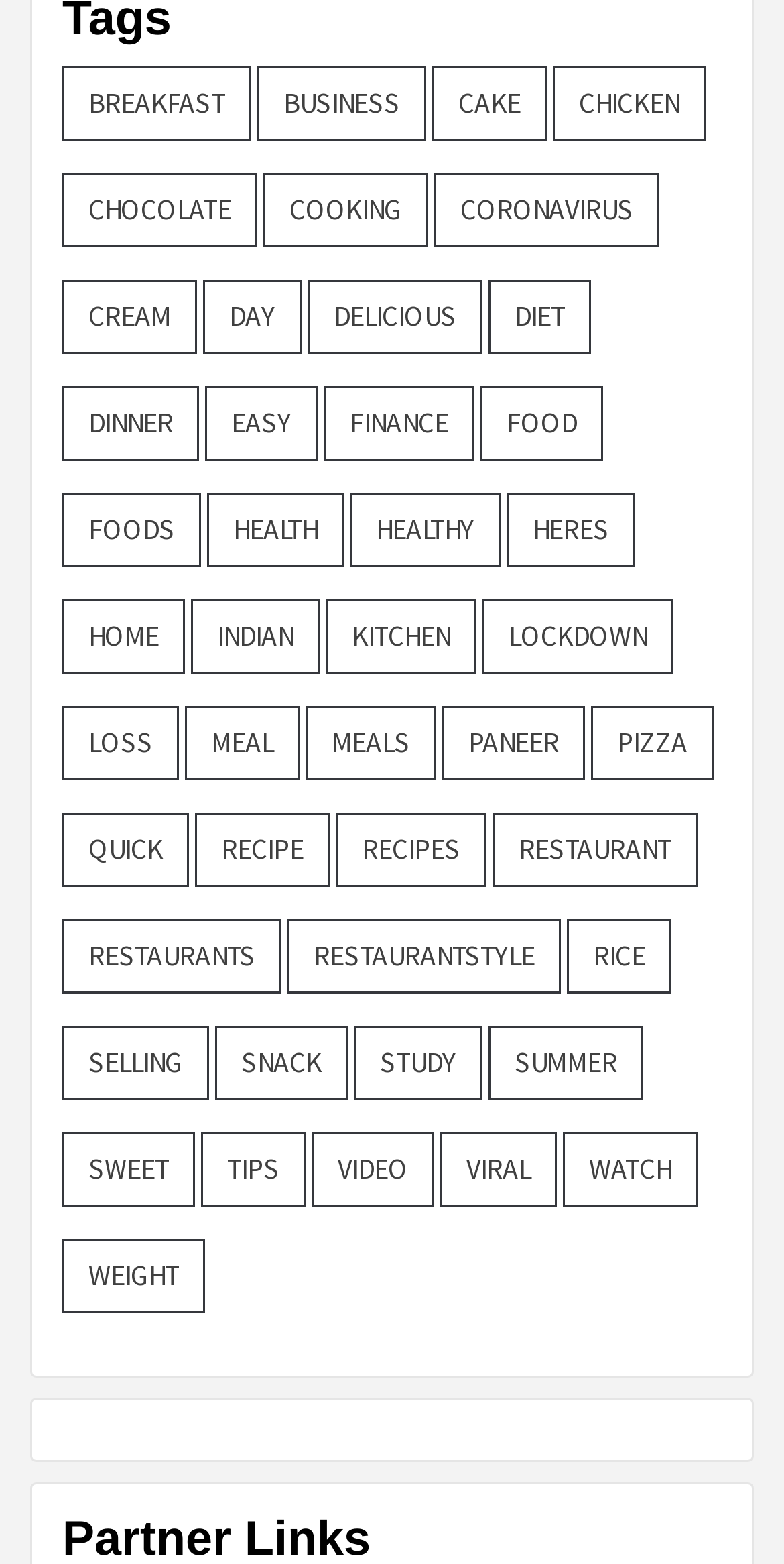Are there any categories related to health?
Give a comprehensive and detailed explanation for the question.

After analyzing the links on the webpage, I found that there are categories related to health, including 'diet', 'health', and 'healthy'.